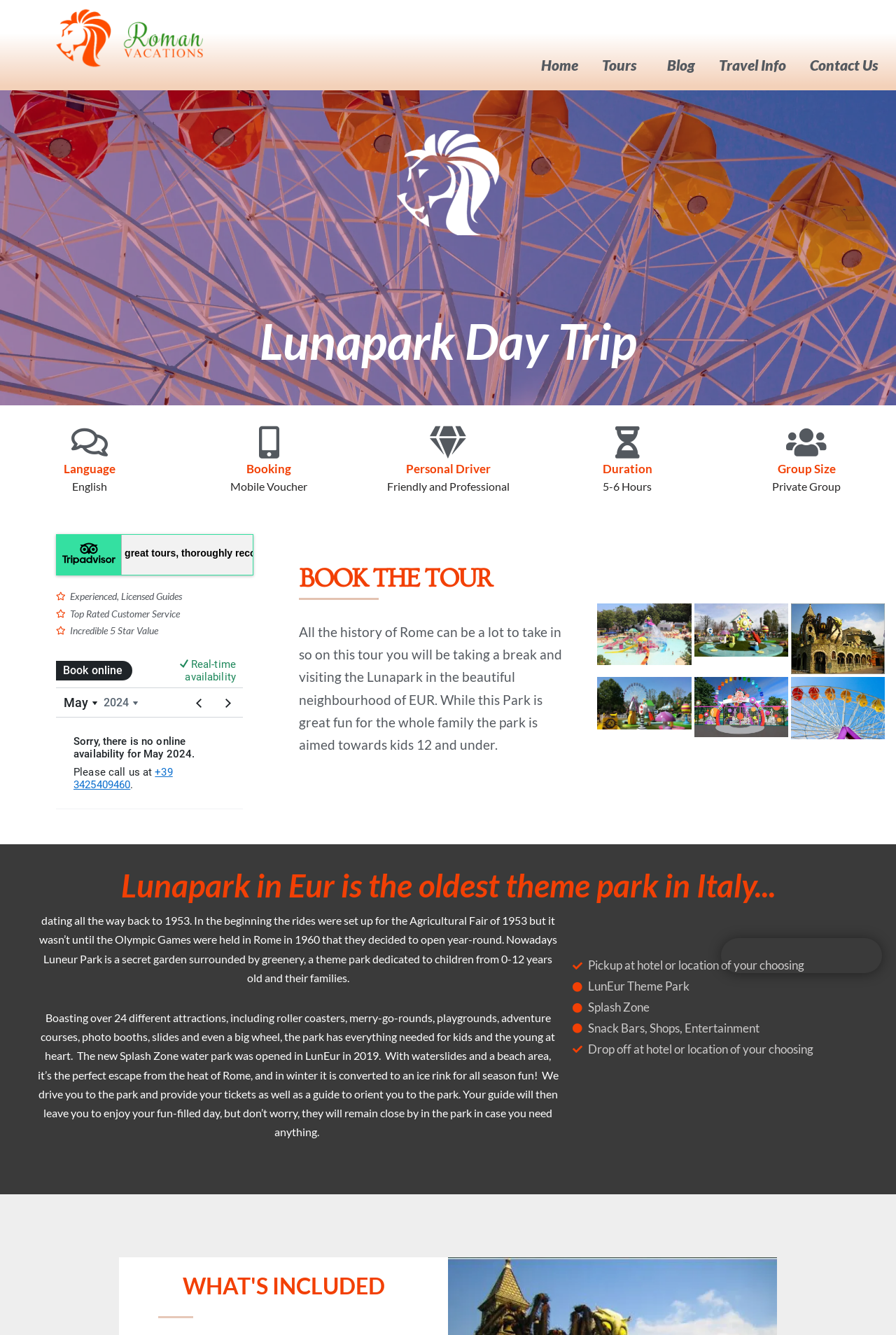Identify the bounding box coordinates of the region I need to click to complete this instruction: "Click the 'Lunapark water park' link".

[0.667, 0.452, 0.771, 0.498]